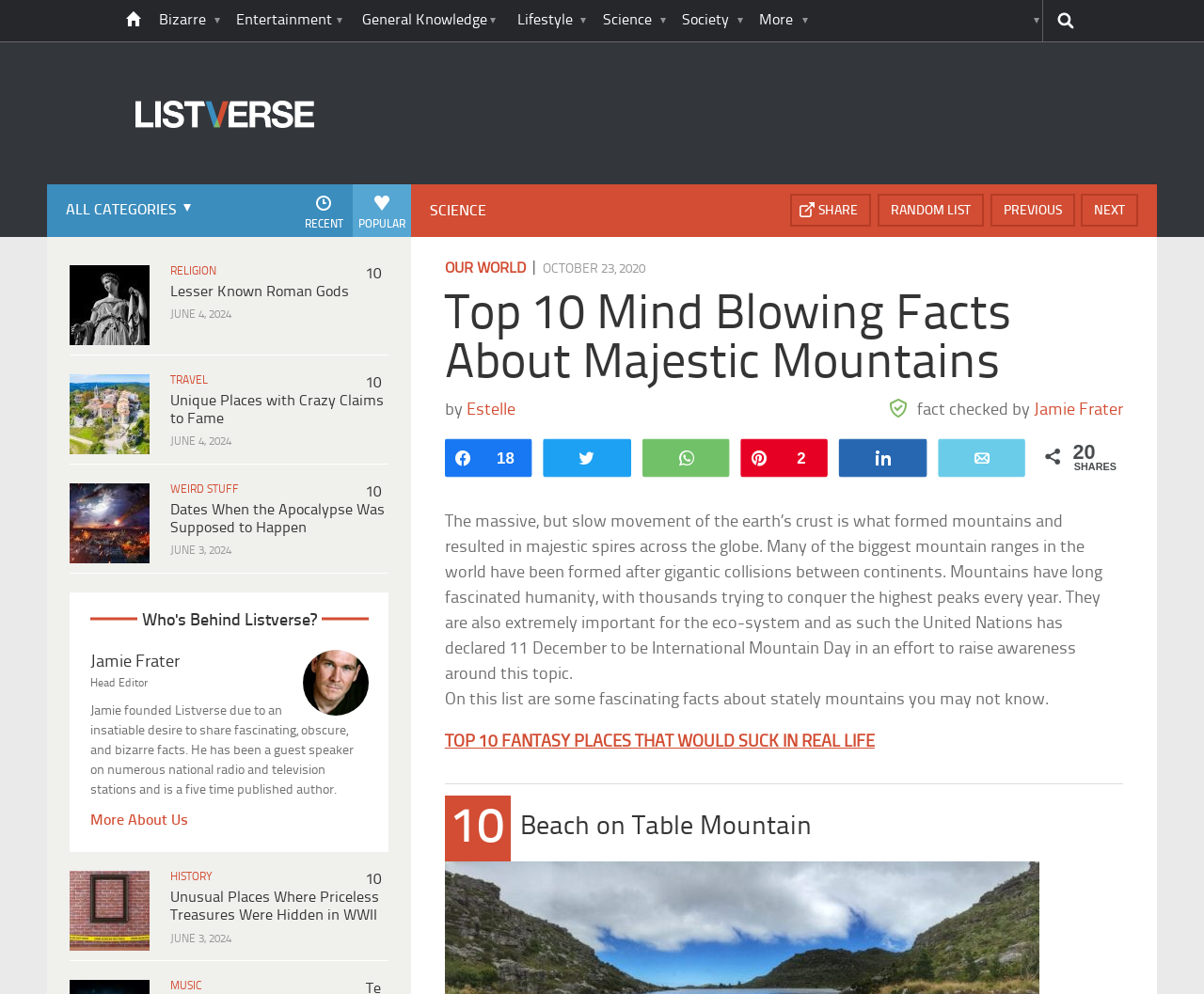Please identify the bounding box coordinates of the region to click in order to complete the task: "Learn more about the author Estelle". The coordinates must be four float numbers between 0 and 1, specified as [left, top, right, bottom].

[0.41, 0.453, 0.45, 0.471]